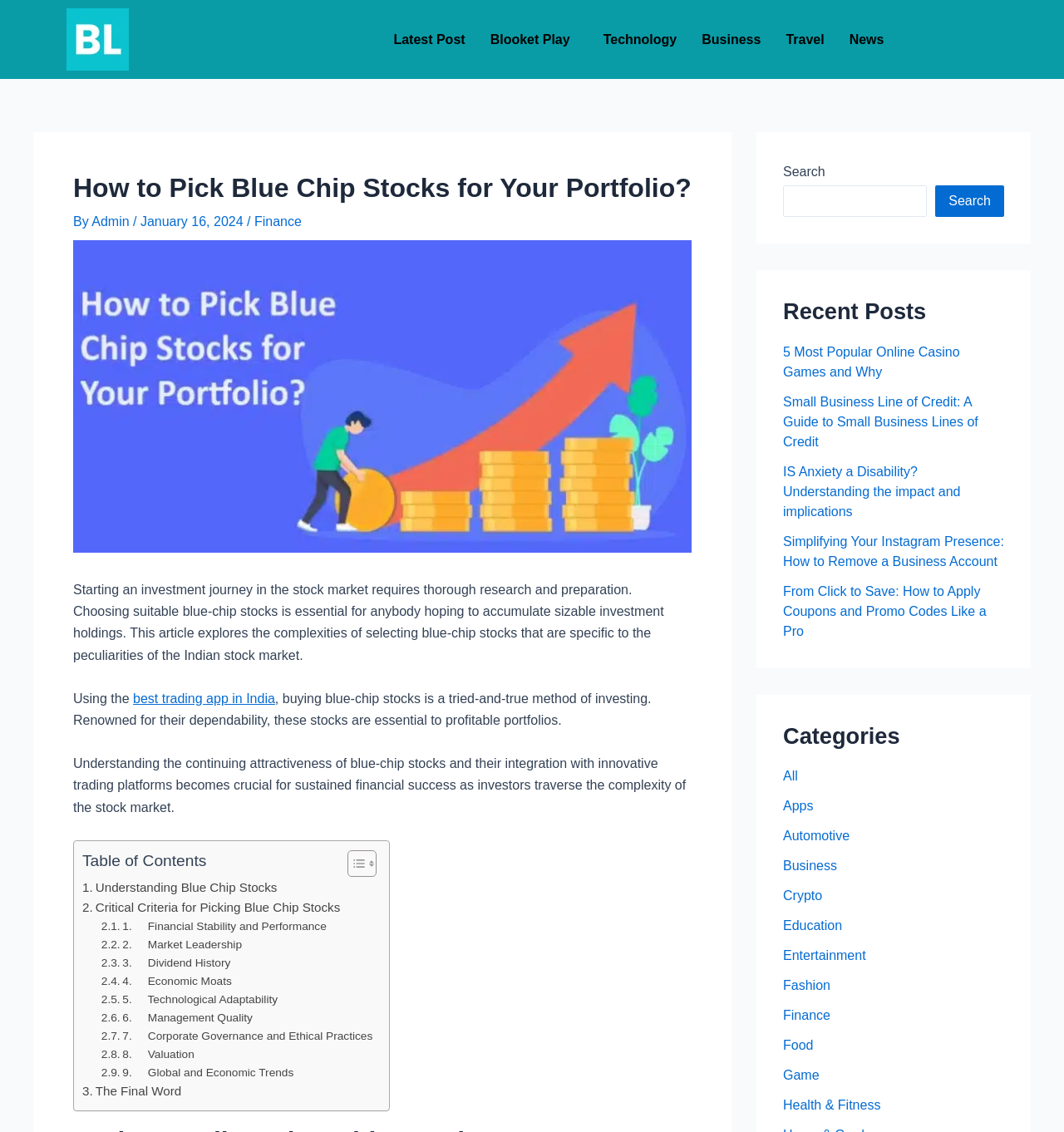Using the element description: "All Blog Posts", determine the bounding box coordinates. The coordinates should be in the format [left, top, right, bottom], with values between 0 and 1.

None